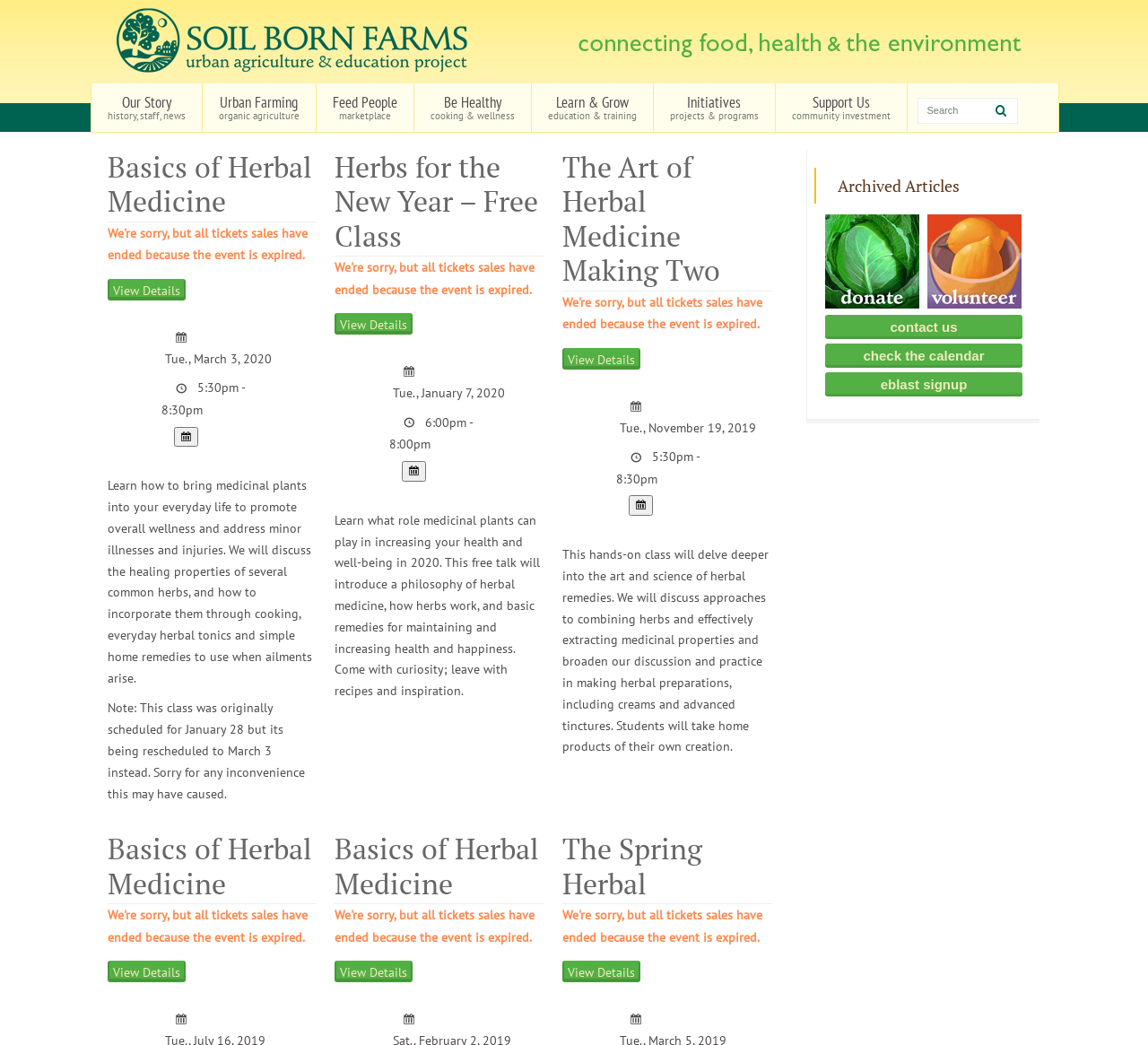Generate a thorough explanation of the webpage's elements.

The webpage is about Soil Born Farms, a website focused on medicine and herbal remedies. At the top, there is a logo and a link to the website's homepage. Below the logo, there are seven links to different sections of the website, including "Our Story", "Urban Farming", "Feed People", "Be Healthy", "Learn & Grow", "Initiatives", and "Support Us".

To the right of these links, there is a search bar with a "Search" label. Below the search bar, there are three articles or news sections, each with a heading, a brief description, and a "View Details" button. The first article is about the basics of herbal medicine, the second is about herbs for the new year, and the third is about the art of herbal medicine making.

Each article has a date and time listed, along with a brief summary of the topic. There are also buttons with an arrow icon, which may be used to navigate to the next or previous article.

At the bottom of the page, there are three more headings, each with a link to a different article or section. These headings are "Basics of Herbal Medicine", "Basics of Herbal Medicine" again, and "The Spring Herbal". Each of these headings has a "View Details" button below it.

Finally, there is a section labeled "Archived Articles" with four links to different archived articles or sections, including "contact us", "check the calendar", and "eblast signup".